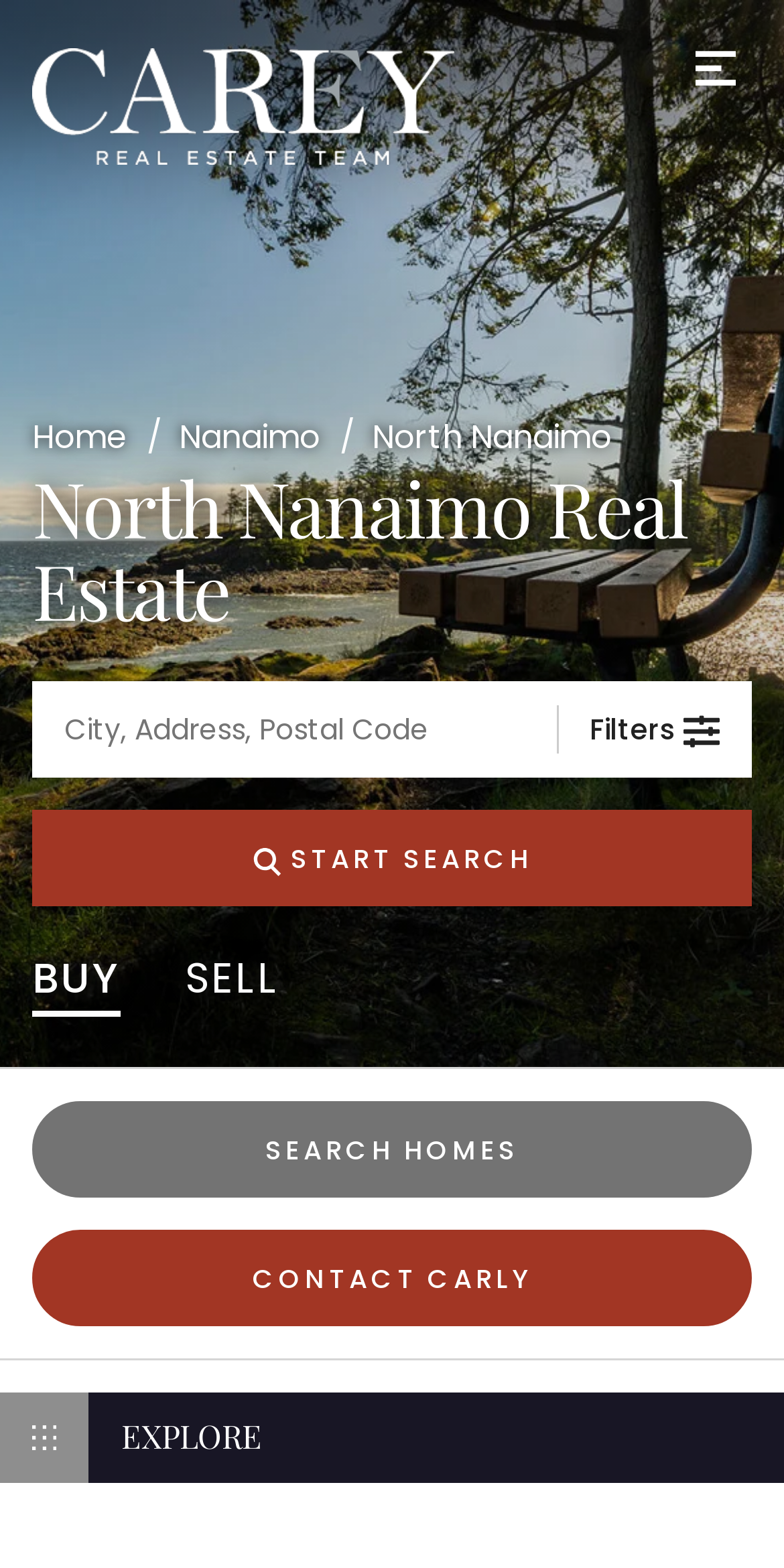Provide your answer to the question using just one word or phrase: What is the purpose of the 'Filters' button?

To filter search results